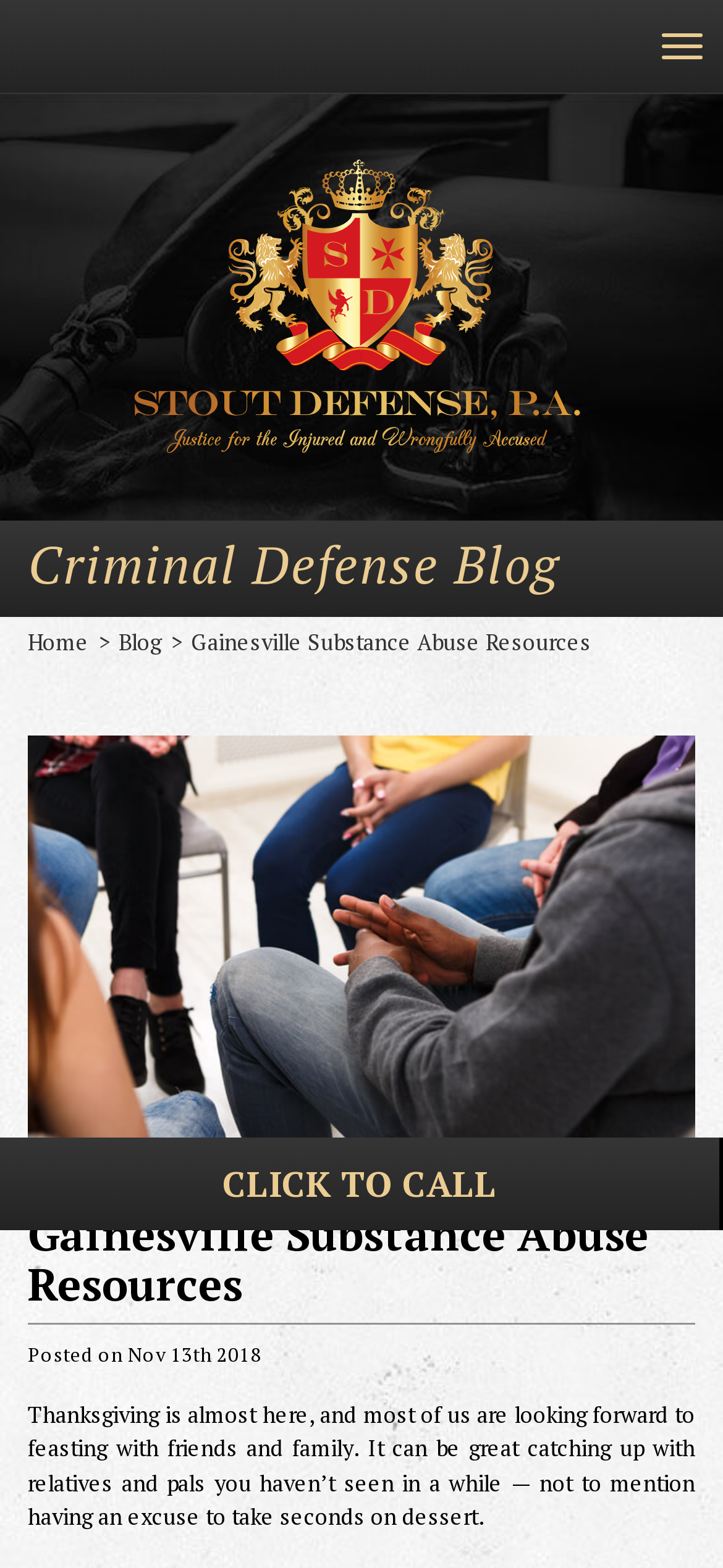Carefully examine the image and provide an in-depth answer to the question: How many navigation links are there?

I counted the number of navigation links by looking at the links 'Home', 'Blog', and the static text 'Gainesville Substance Abuse Resources', which suggests that there are three navigation links.